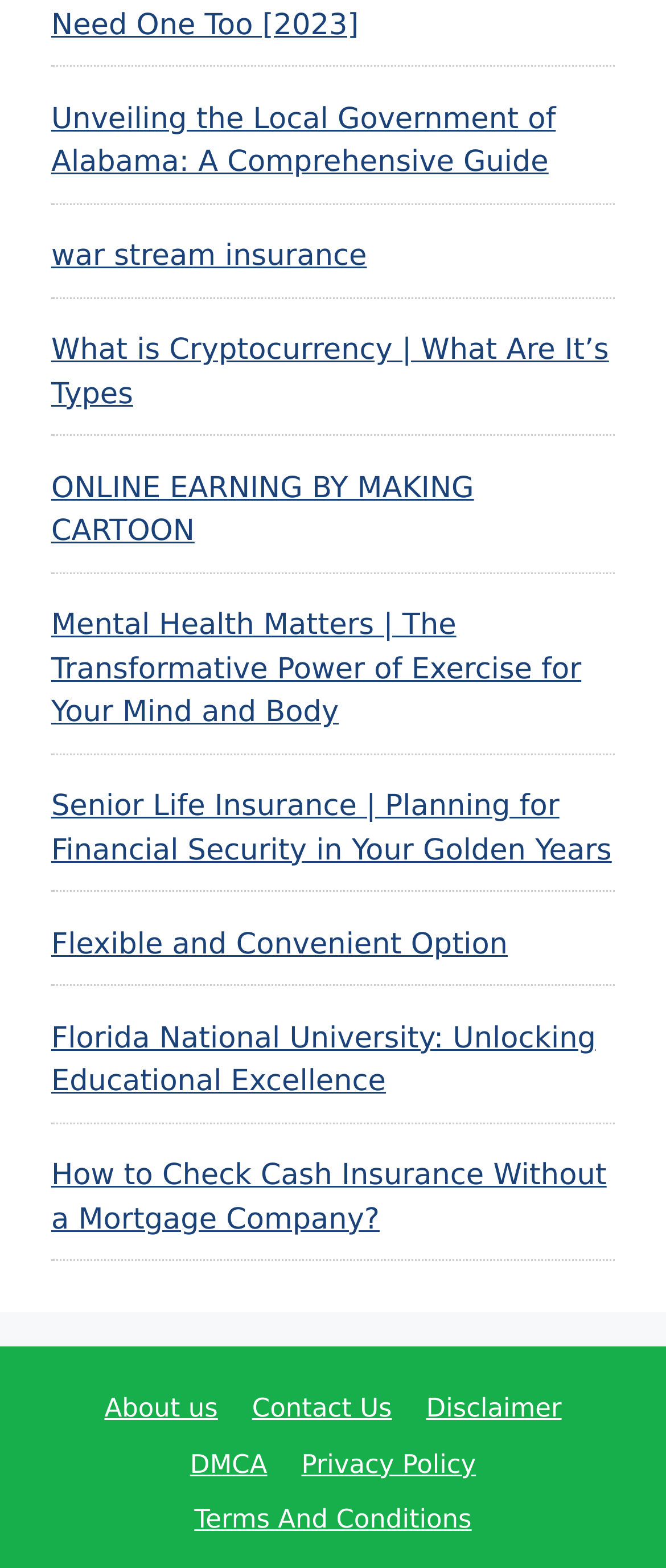Extract the bounding box coordinates for the described element: "ONLINE EARNING BY MAKING CARTOON". The coordinates should be represented as four float numbers between 0 and 1: [left, top, right, bottom].

[0.077, 0.301, 0.712, 0.35]